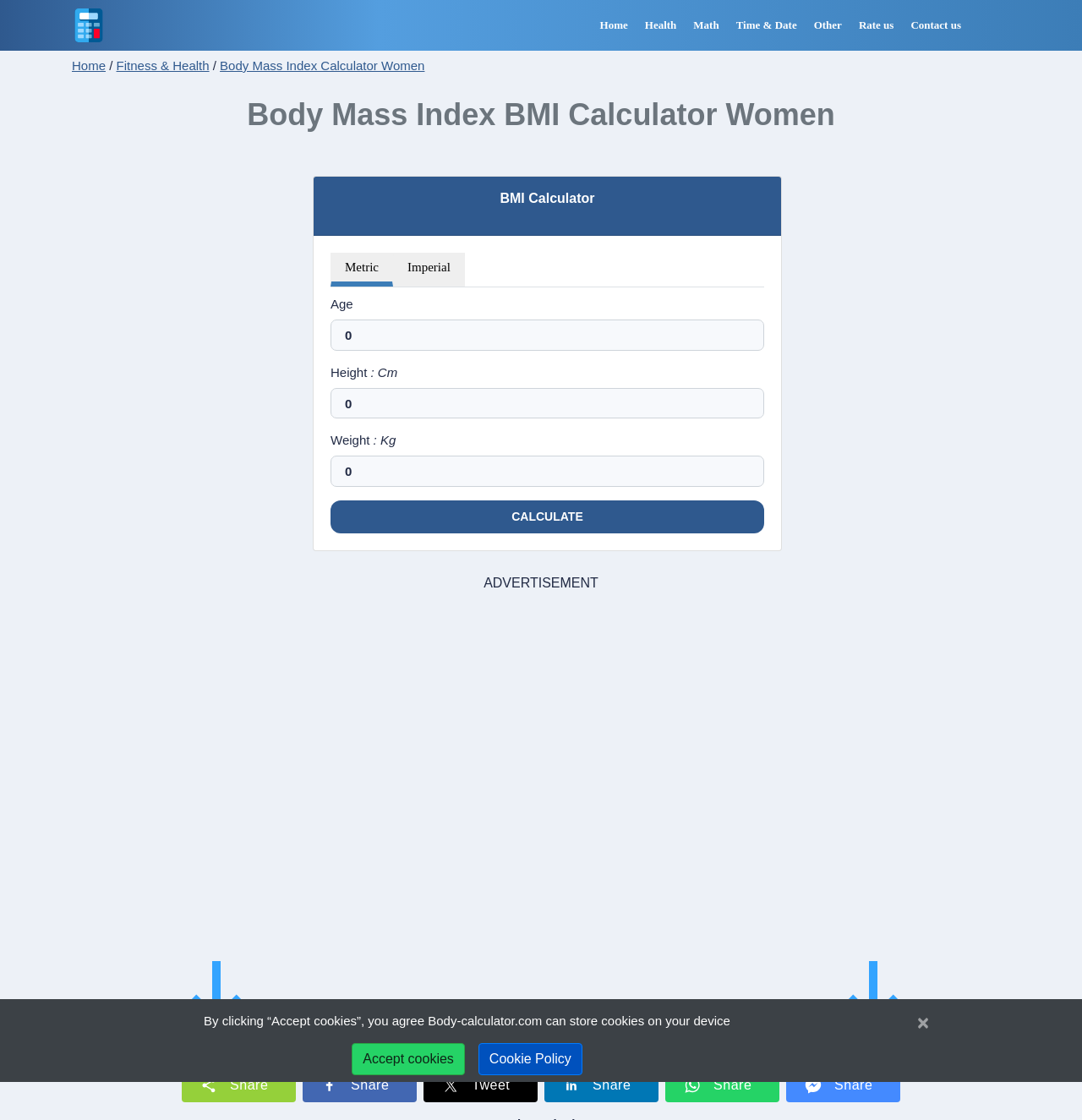Based on the image, give a detailed response to the question: What is the purpose of the 'Go to Ideal Body Weight Calculator' button?

The 'Go to Ideal Body Weight Calculator' button is likely a link to another webpage or calculator that helps users determine their ideal body weight. This button is placed below the BMI calculator, suggesting that it is related to the BMI calculation and provides additional functionality.